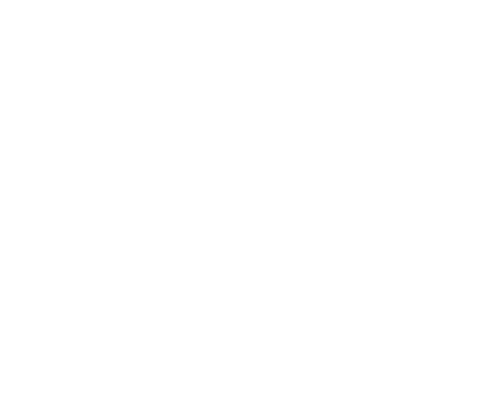Can you give a comprehensive explanation to the question given the content of the image?
What does the logo represent?

According to the caption, the logo serves as a visual representation of the studio's brand, which means it represents the identity and image of the tattoo studio.